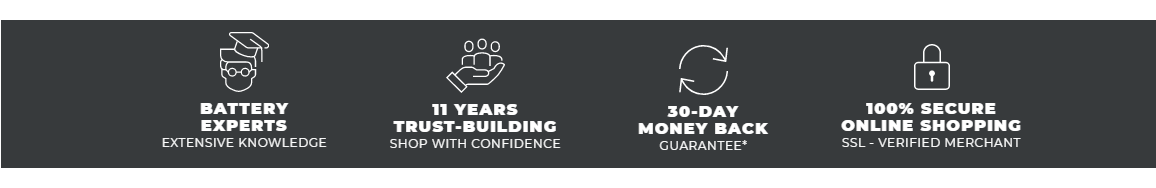How many distinct features are presented in the interface?
Answer the question with a thorough and detailed explanation.

The caption lists four distinct features: Battery Experts, 11 Years Trust-Building, 30-Day Money Back Guarantee, and 100% Secure Online Shopping, which suggests that there are four features presented in the interface.